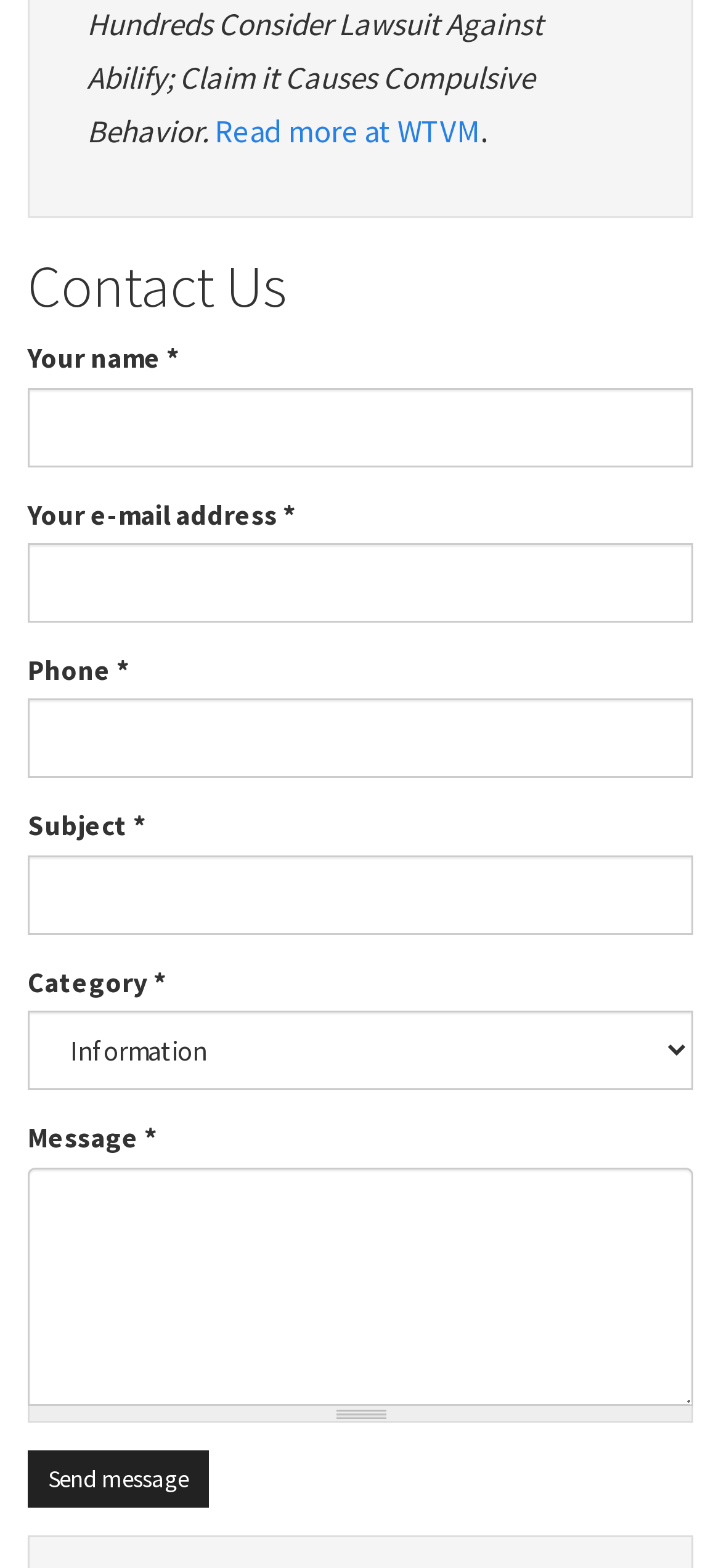Determine the bounding box coordinates for the clickable element to execute this instruction: "Read more at WTVM". Provide the coordinates as four float numbers between 0 and 1, i.e., [left, top, right, bottom].

[0.297, 0.07, 0.667, 0.096]